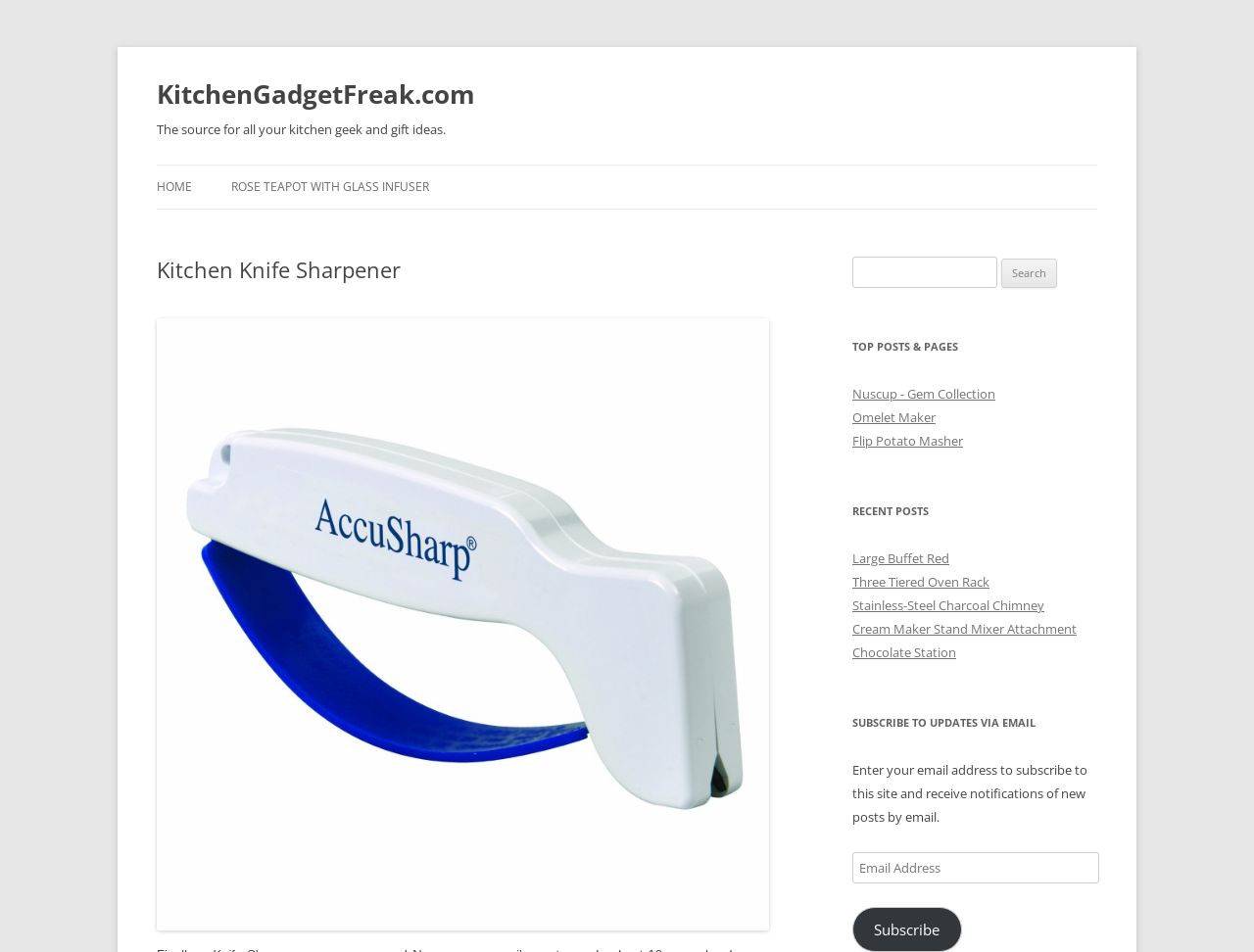From the given element description: "Flip Potato Masher", find the bounding box for the UI element. Provide the coordinates as four float numbers between 0 and 1, in the order [left, top, right, bottom].

[0.68, 0.454, 0.768, 0.473]